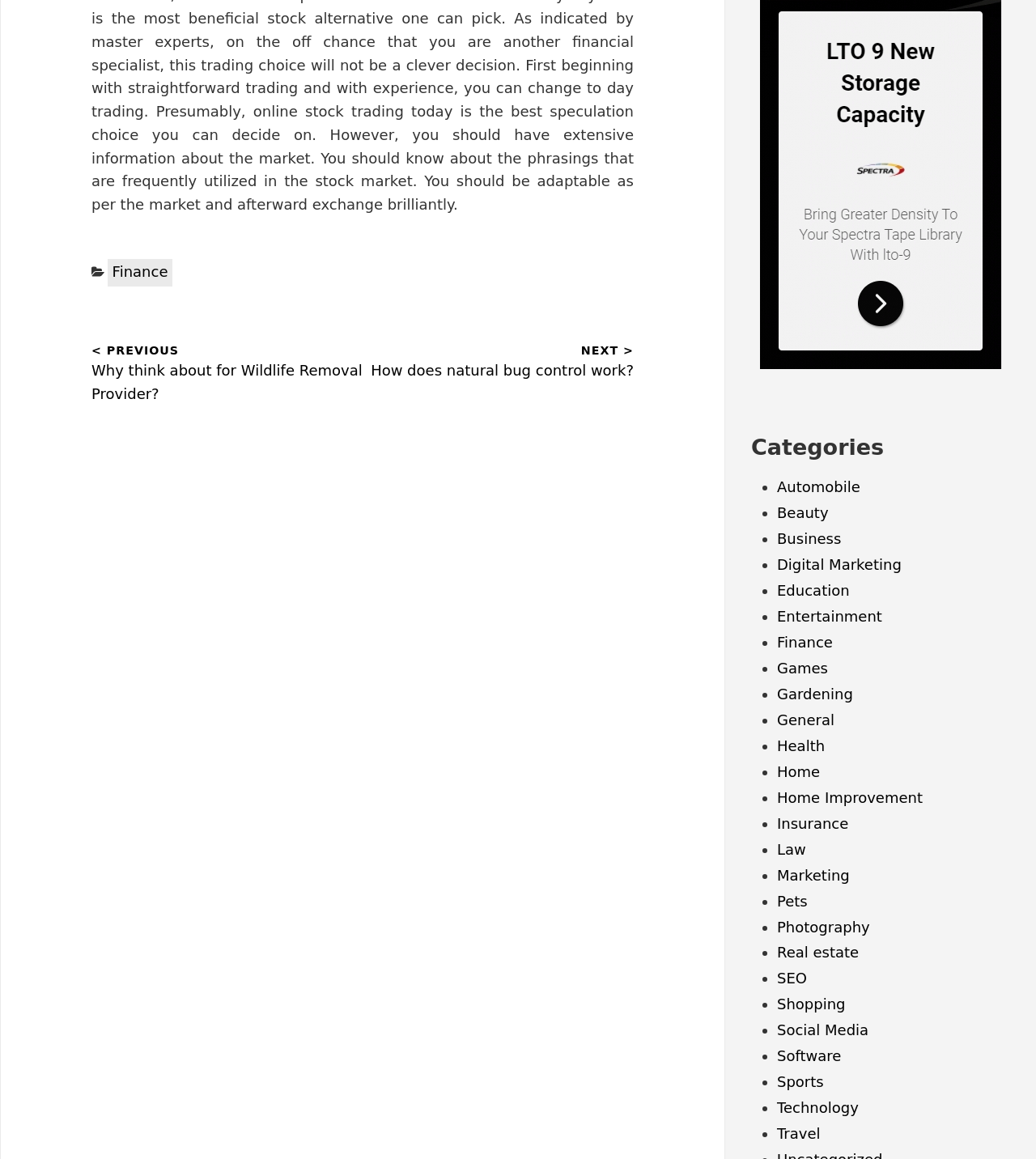What is the purpose of the 'Posts' navigation?
Please look at the screenshot and answer using one word or phrase.

To navigate between posts